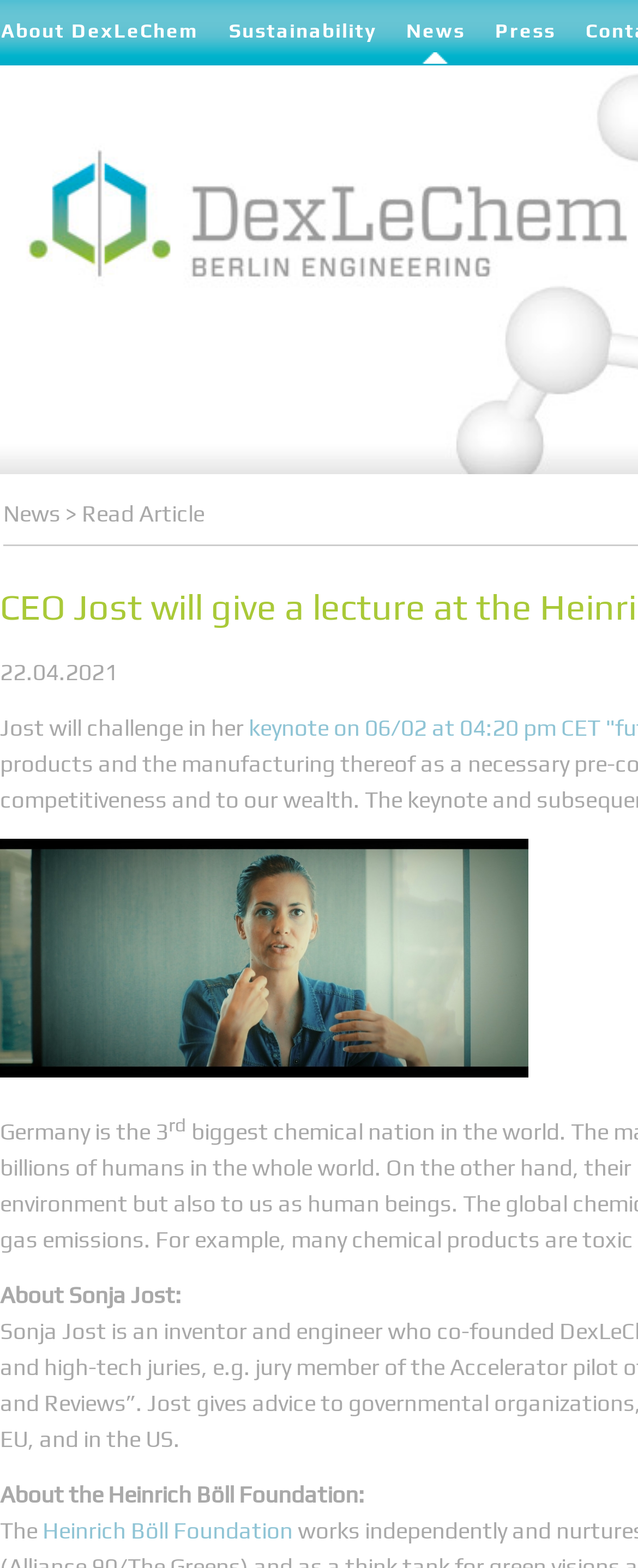Given the description of the UI element: "About DexLeChem", predict the bounding box coordinates in the form of [left, top, right, bottom], with each value being a float between 0 and 1.

[0.001, 0.014, 0.312, 0.026]